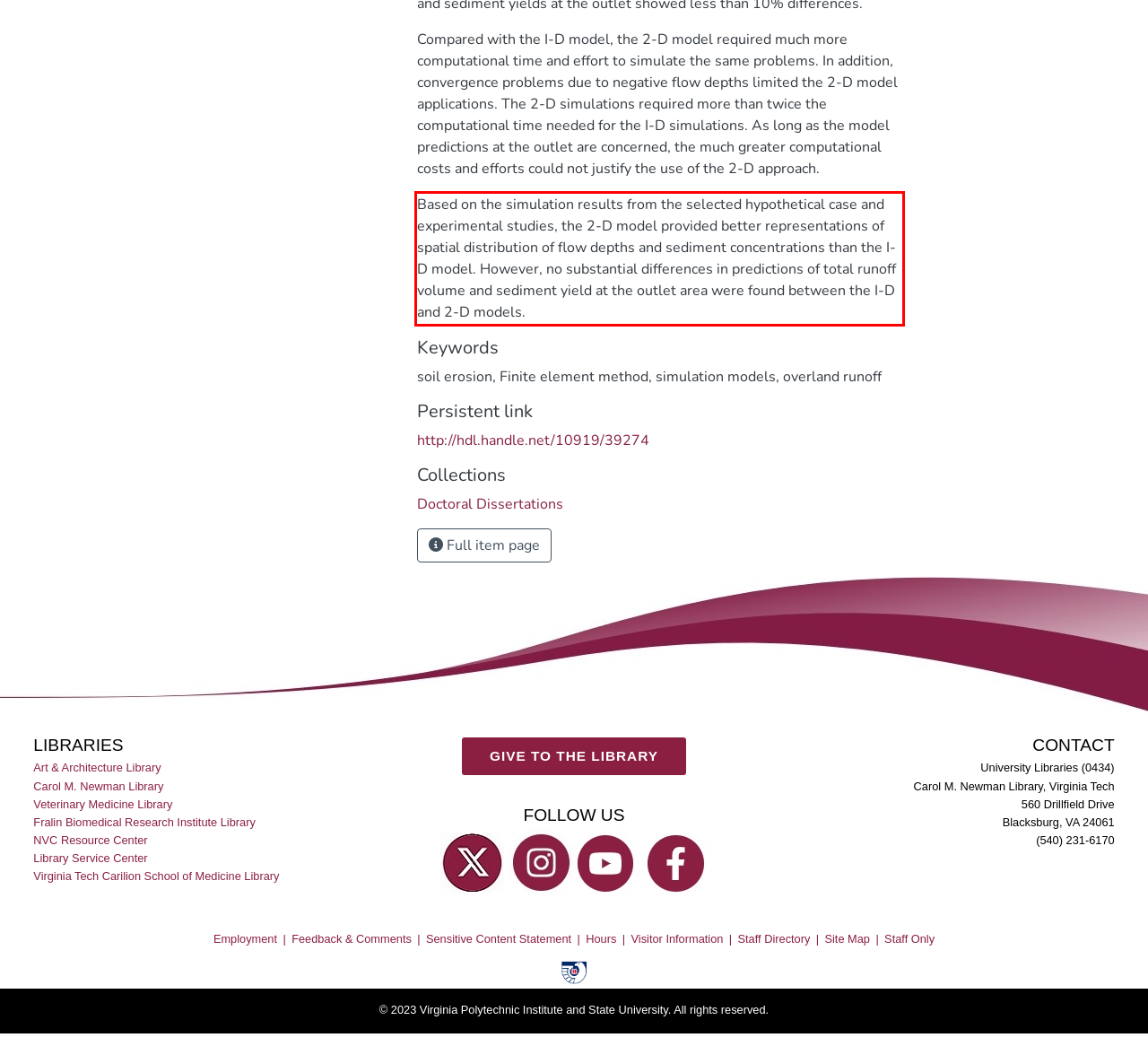Analyze the screenshot of the webpage and extract the text from the UI element that is inside the red bounding box.

Based on the simulation results from the selected hypothetical case and experimental studies, the 2-D model provided better representations of spatial distribution of flow depths and sediment concentrations than the I-D model. However, no substantial differences in predictions of total runoff volume and sediment yield at the outlet area were found between the I-D and 2-D models.